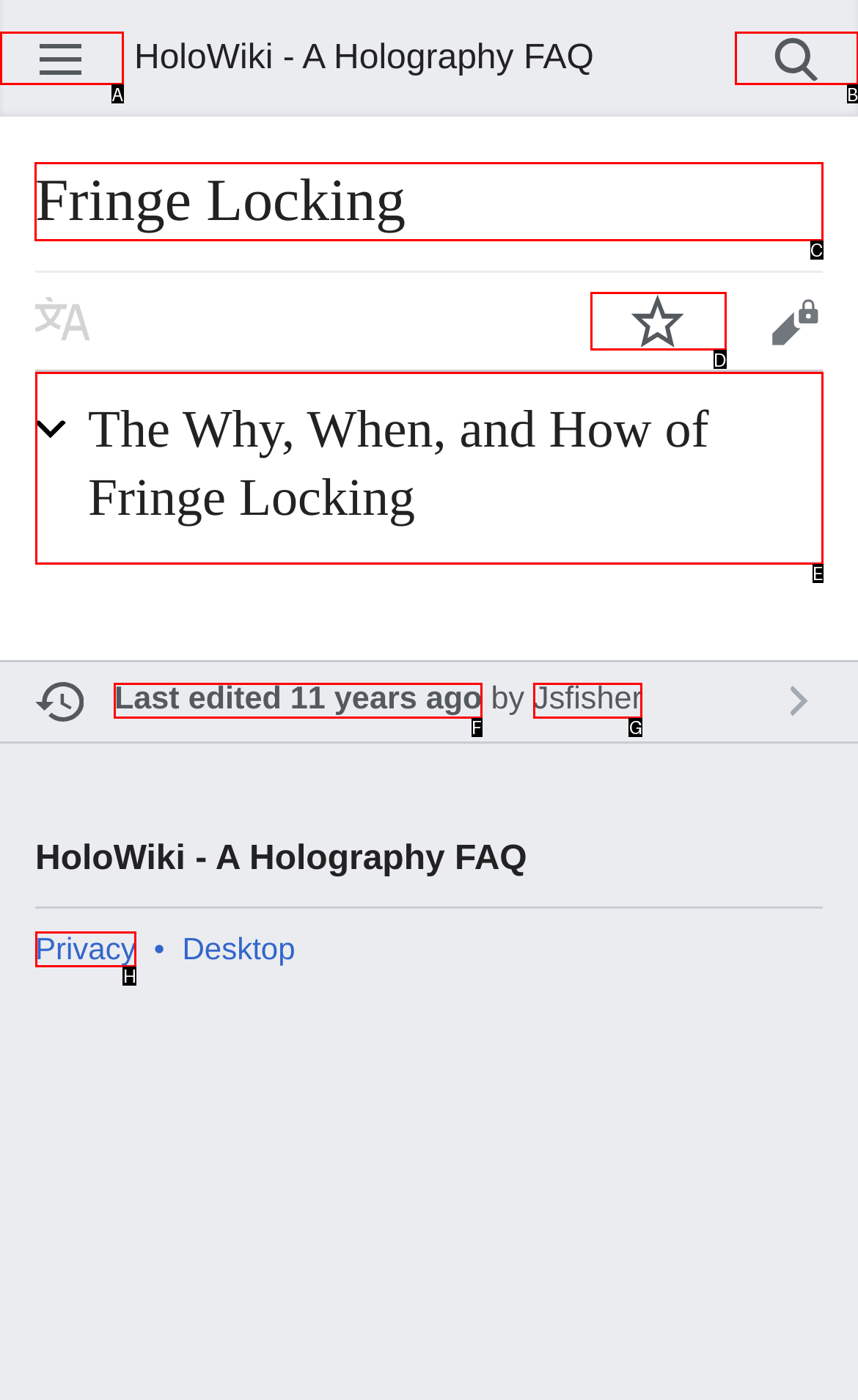What option should you select to complete this task: Read about Fringe Locking? Indicate your answer by providing the letter only.

C